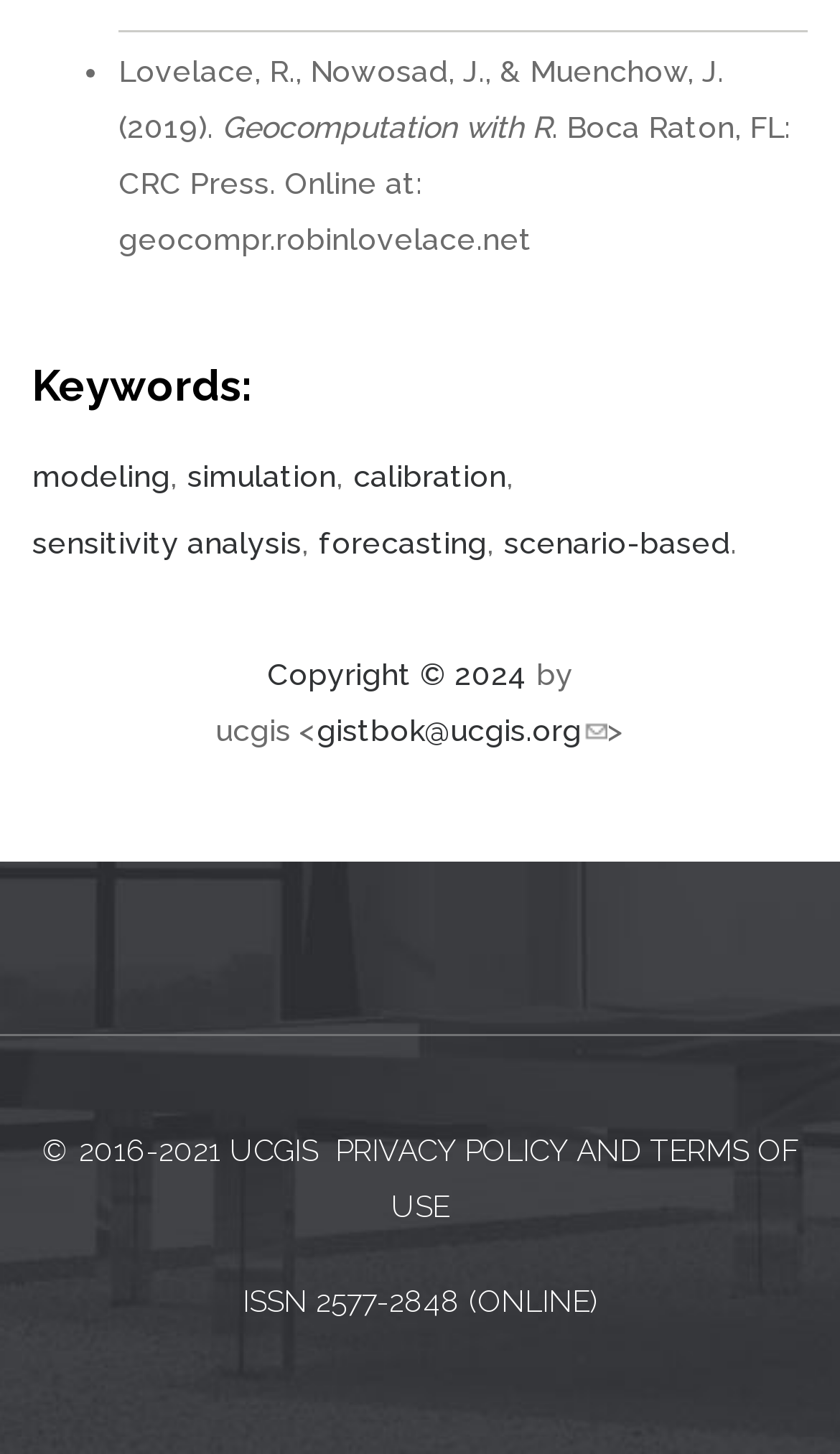Bounding box coordinates are specified in the format (top-left x, top-left y, bottom-right x, bottom-right y). All values are floating point numbers bounded between 0 and 1. Please provide the bounding box coordinate of the region this sentence describes: modeling

[0.038, 0.315, 0.203, 0.339]